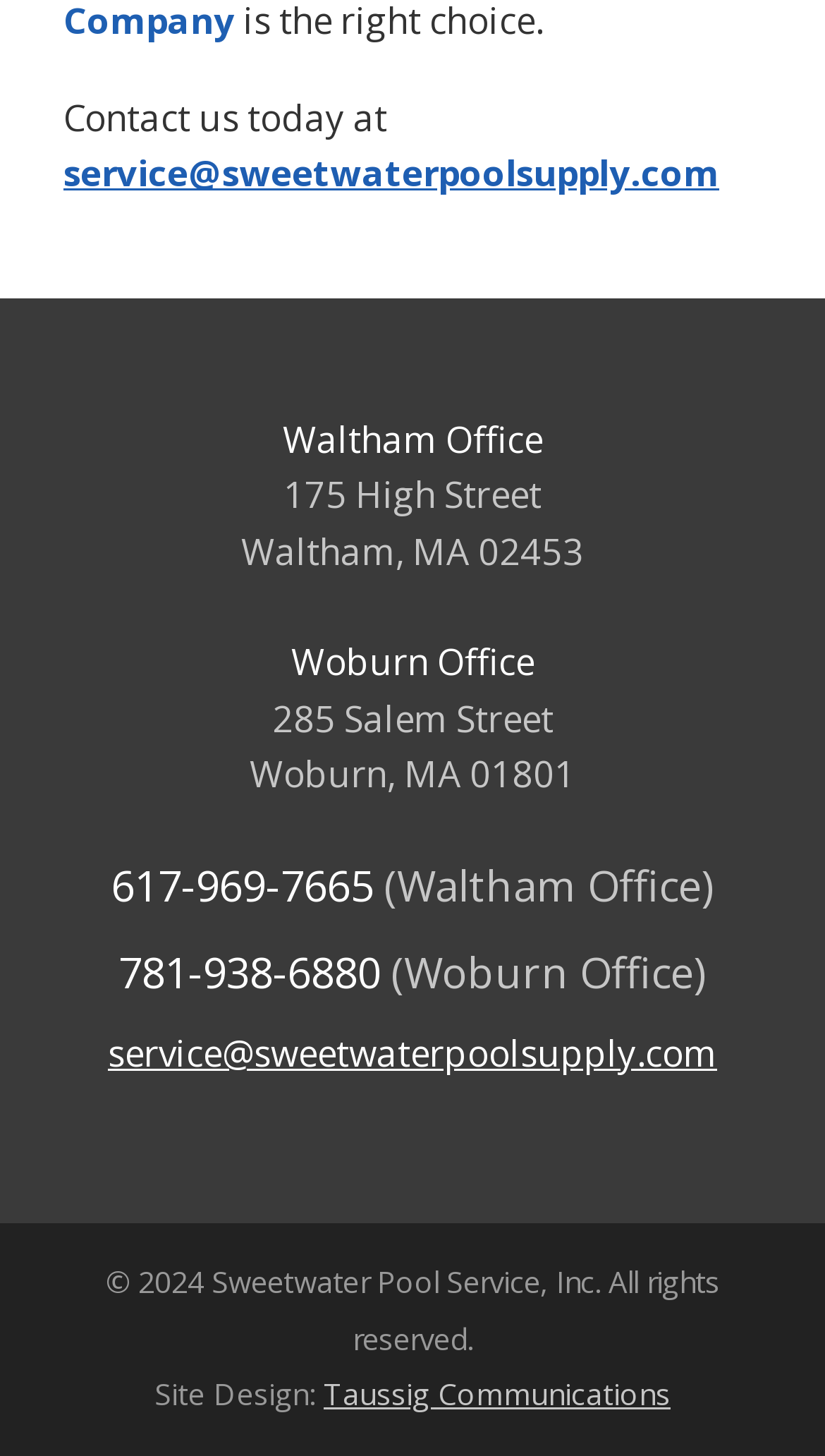Answer the following inquiry with a single word or phrase:
What is the phone number of Woburn Office?

781-938-6880